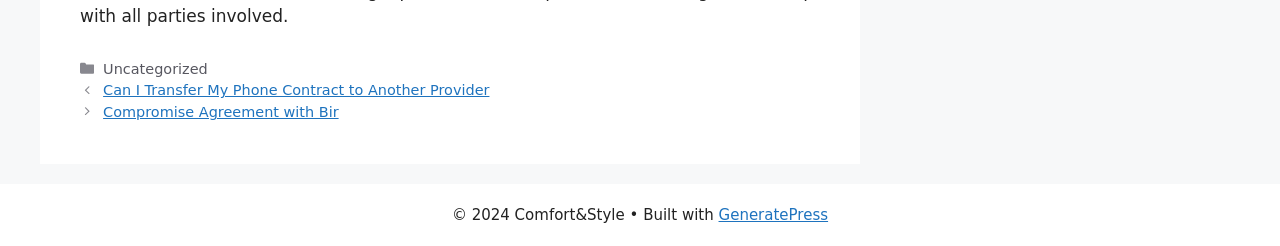How many links are in the 'Posts' section?
Please utilize the information in the image to give a detailed response to the question.

I counted the number of links in the 'Posts' section by looking at the 'Posts' navigation element, which contains two link elements with text 'Can I Transfer My Phone Contract to Another Provider' and 'Compromise Agreement with Bir'.